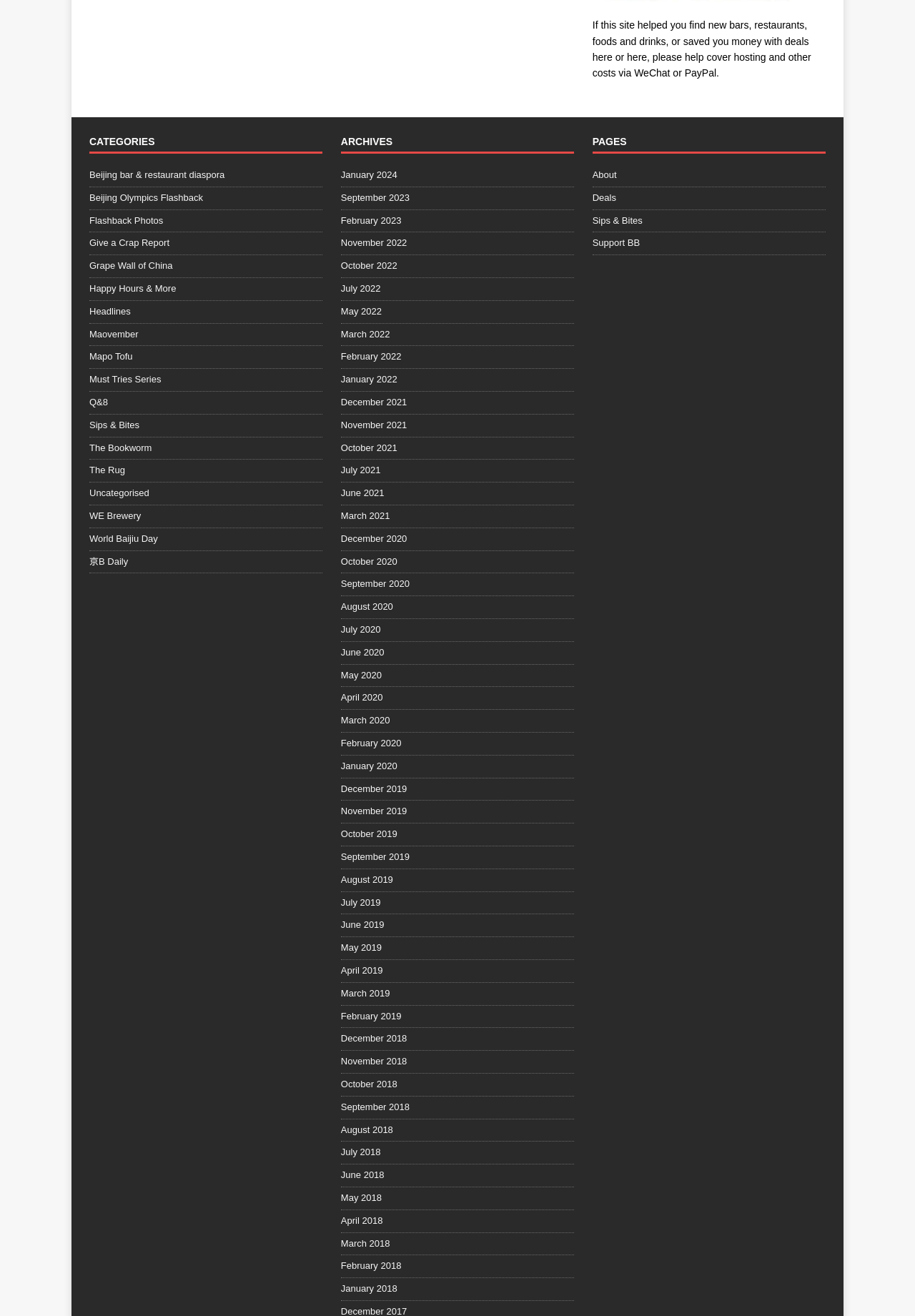Given the element description "Beijing bar & restaurant diaspora" in the screenshot, predict the bounding box coordinates of that UI element.

[0.098, 0.128, 0.352, 0.142]